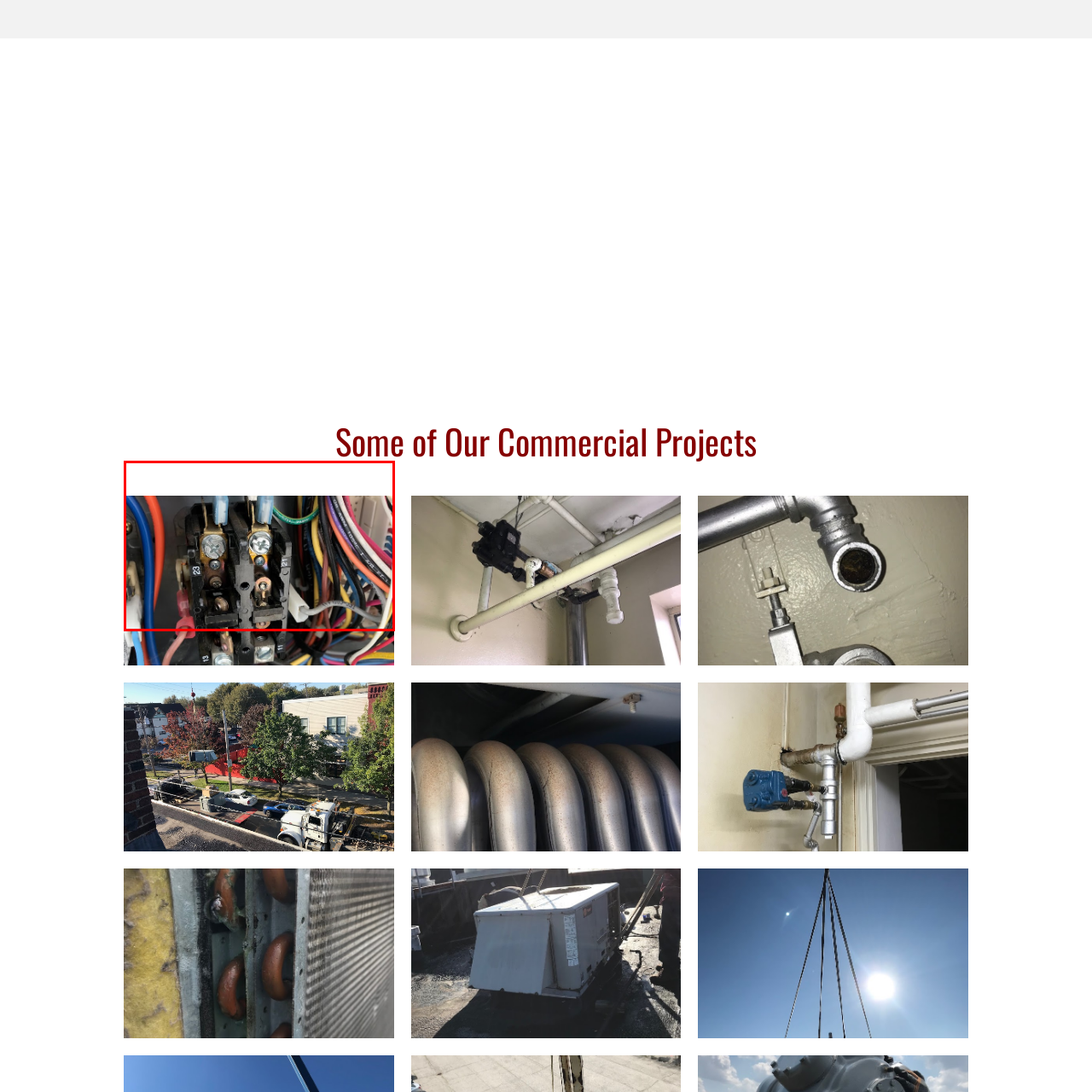What is the purpose of the colored wires? Observe the image within the red bounding box and give a one-word or short-phrase answer.

Electrical connections